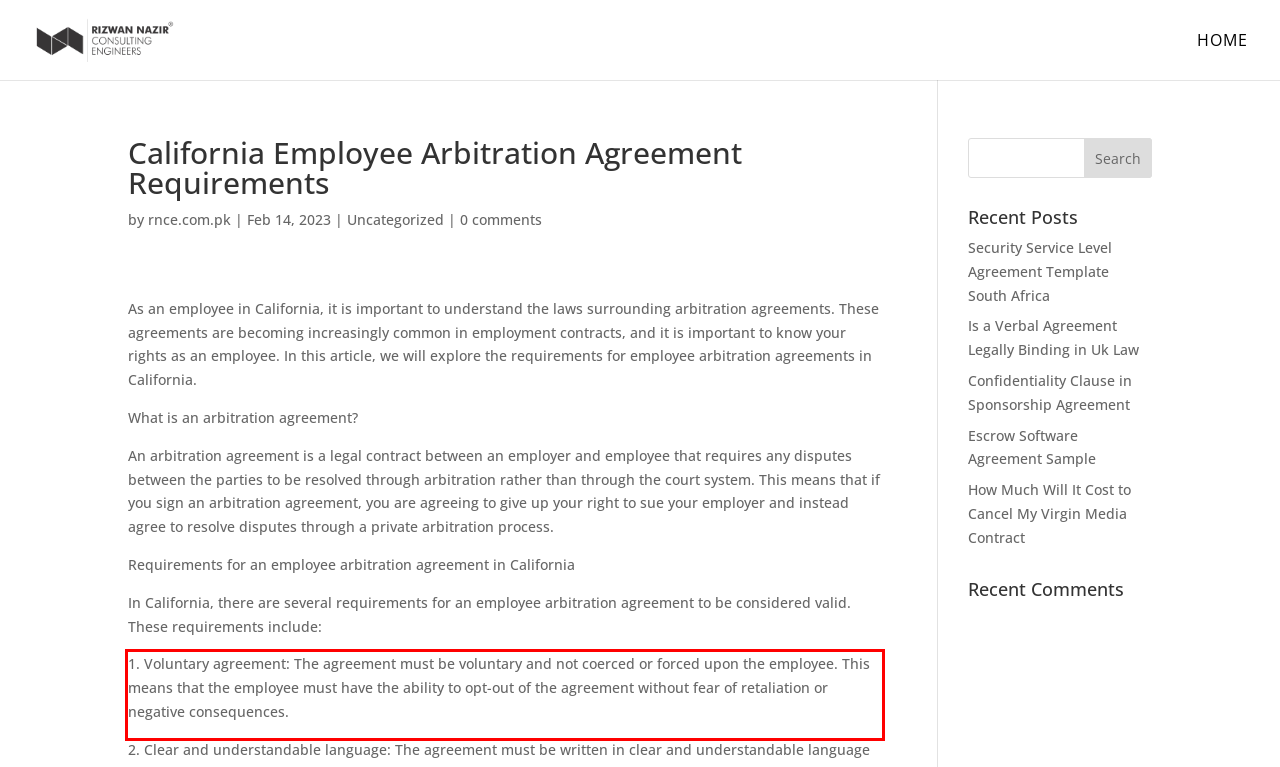Please identify and extract the text content from the UI element encased in a red bounding box on the provided webpage screenshot.

1. Voluntary agreement: The agreement must be voluntary and not coerced or forced upon the employee. This means that the employee must have the ability to opt-out of the agreement without fear of retaliation or negative consequences.